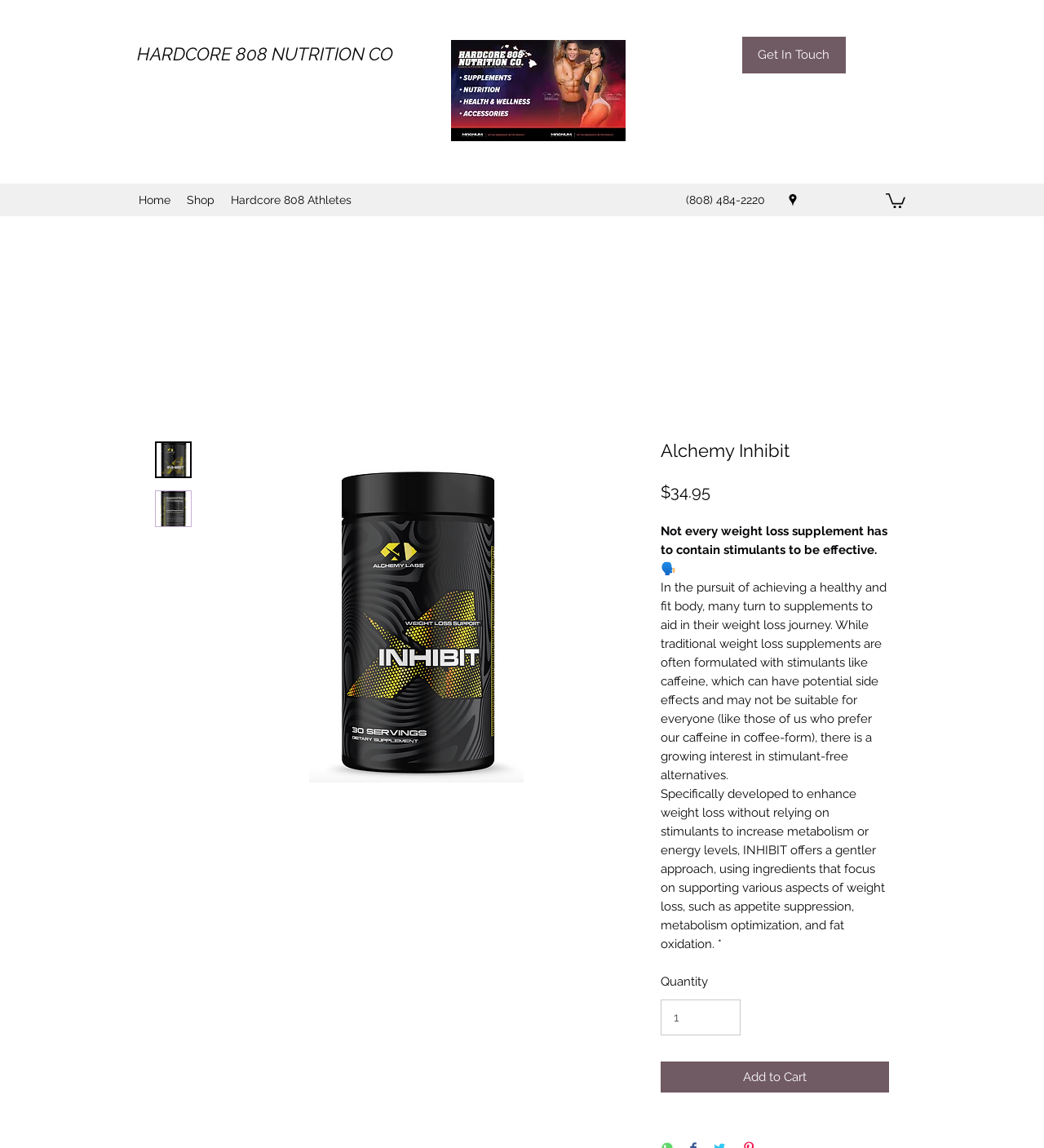Detail the webpage's structure and highlights in your description.

The webpage is about Alchemy Inhibit, a weight loss supplement from Hardcore 808 Nutrition Co. At the top left, there are three links: "HARDCORE", "808", and "NUTRITION CO". To the right of these links, there is a navigation menu with links to "Home", "Shop", and "Hardcore 808 Athletes". Below the navigation menu, there is a phone number "(808) 484-2220" and a social media link to googlePlaces with an accompanying image.

On the right side of the page, there is a button with an image, and below it, there is a list of social media links. In the center of the page, there is a large image of the Alchemy Inhibit product, with a heading "Alchemy Inhibit" above it. Below the heading, there is a price tag of "$34.95" and a description of the product, which explains that it is a stimulant-free weight loss supplement that focuses on appetite suppression, metabolism optimization, and fat oxidation.

Below the product description, there is a section to select the quantity of the product, with a spin button to adjust the quantity. Finally, there is an "Add to Cart" button at the bottom of the page.